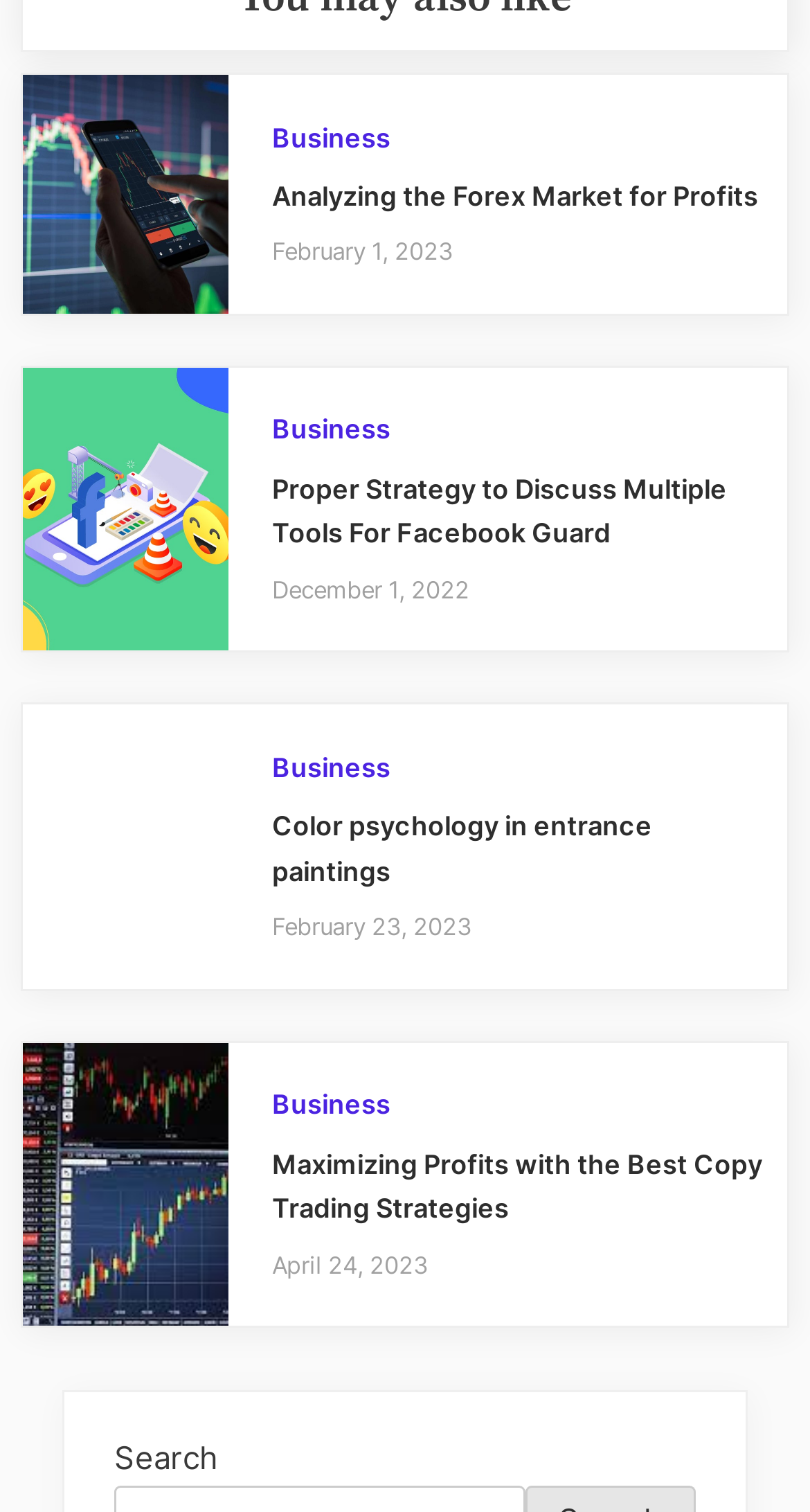Please provide a comprehensive answer to the question based on the screenshot: What is the most recent article date?

I looked for the latest date among the StaticText elements with dates. The latest date is April 24, 2023, which is associated with the article 'Maximizing Profits with the Best Copy Trading Strategies'.